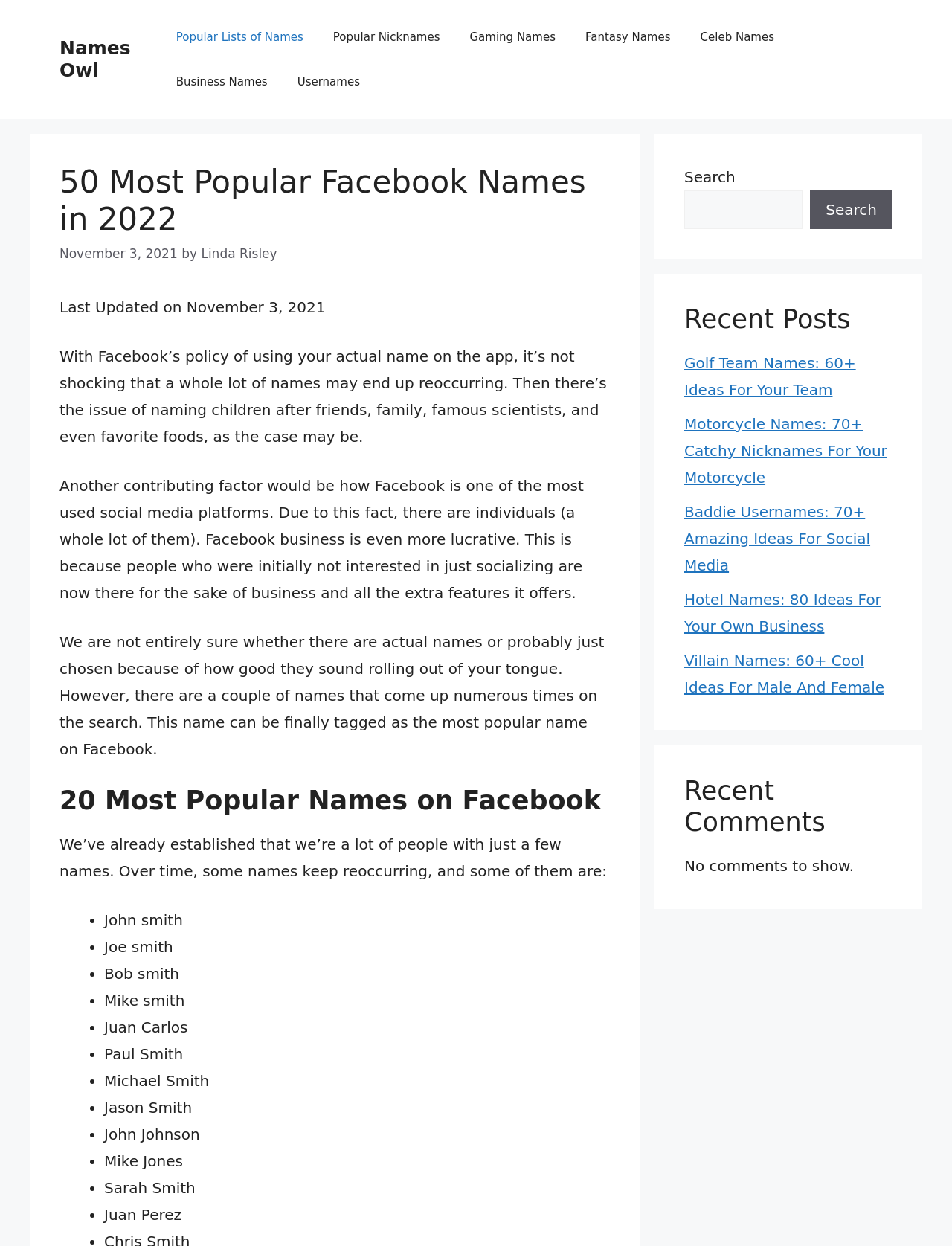Pinpoint the bounding box coordinates for the area that should be clicked to perform the following instruction: "Click on the 'Golf Team Names: 60+ Ideas For Your Team' link".

[0.719, 0.284, 0.899, 0.32]